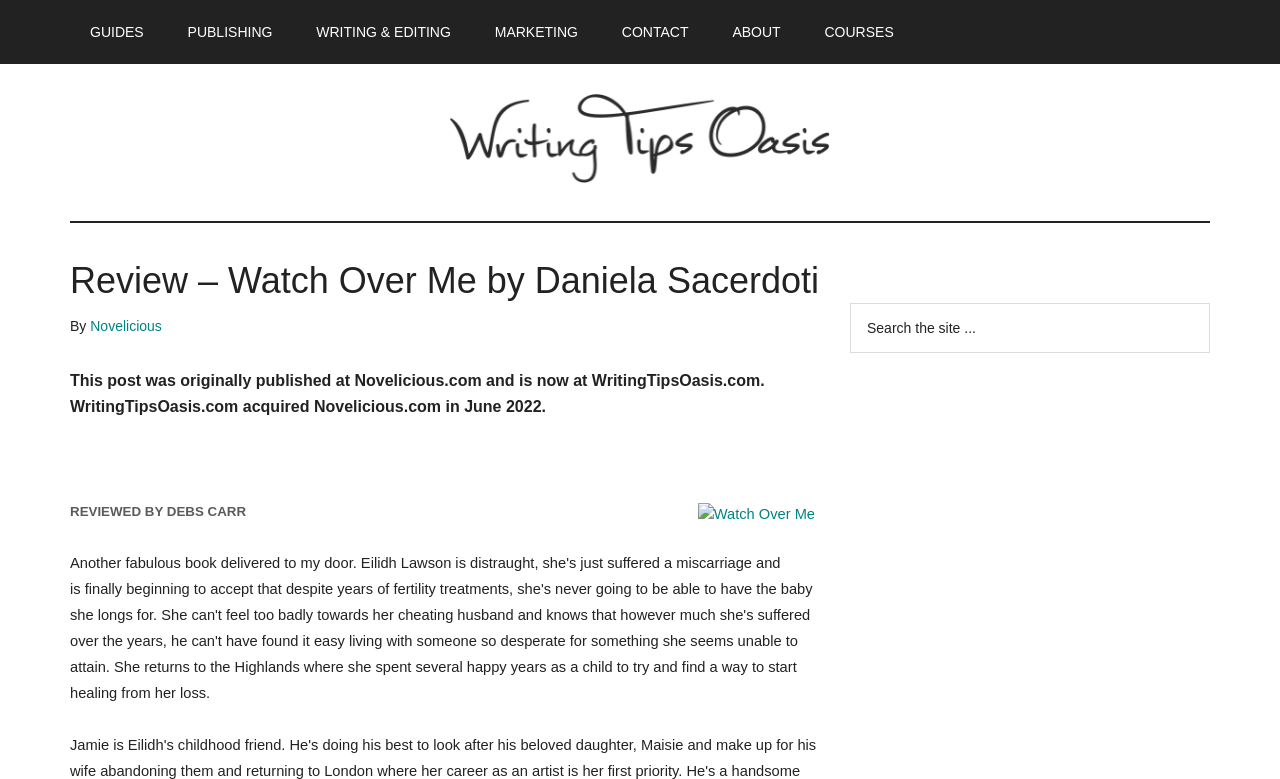Could you provide the bounding box coordinates for the portion of the screen to click to complete this instruction: "Click on the 'GUIDES' link"?

[0.055, 0.0, 0.128, 0.082]